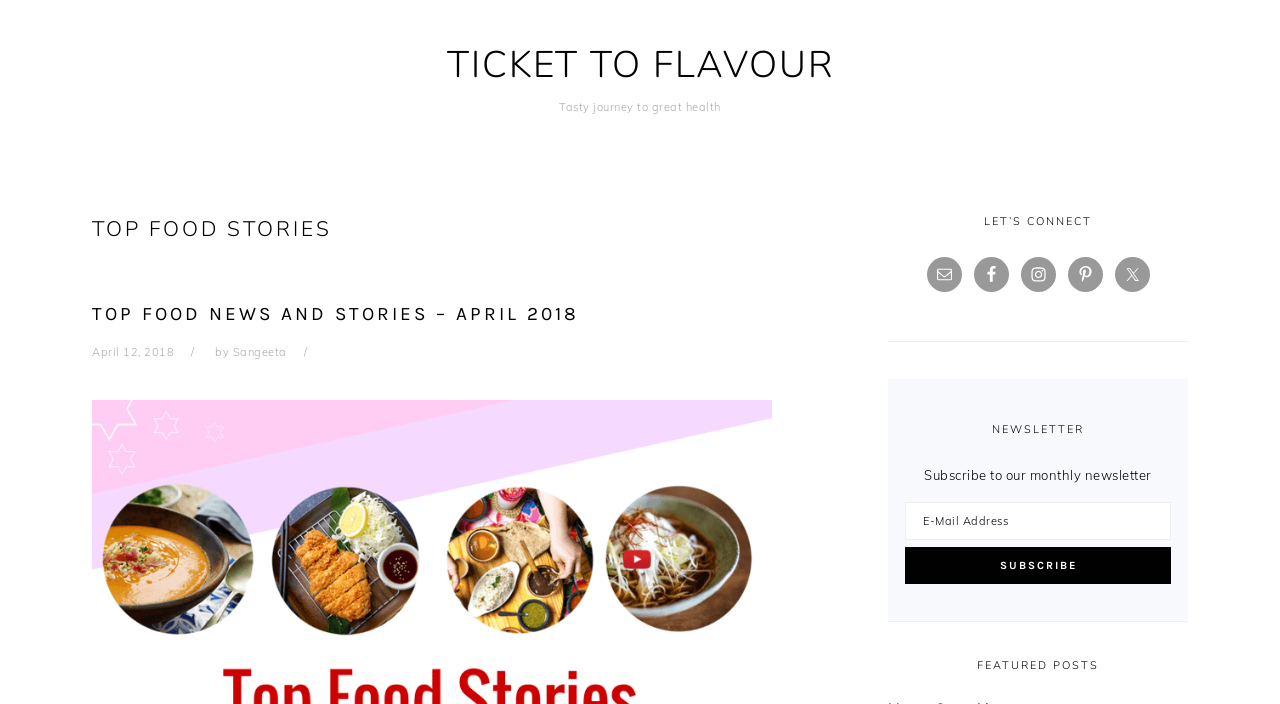Locate the bounding box coordinates of the area you need to click to fulfill this instruction: 'Click on the 'TICKET TO FLAVOUR' link'. The coordinates must be in the form of four float numbers ranging from 0 to 1: [left, top, right, bottom].

[0.349, 0.057, 0.651, 0.128]